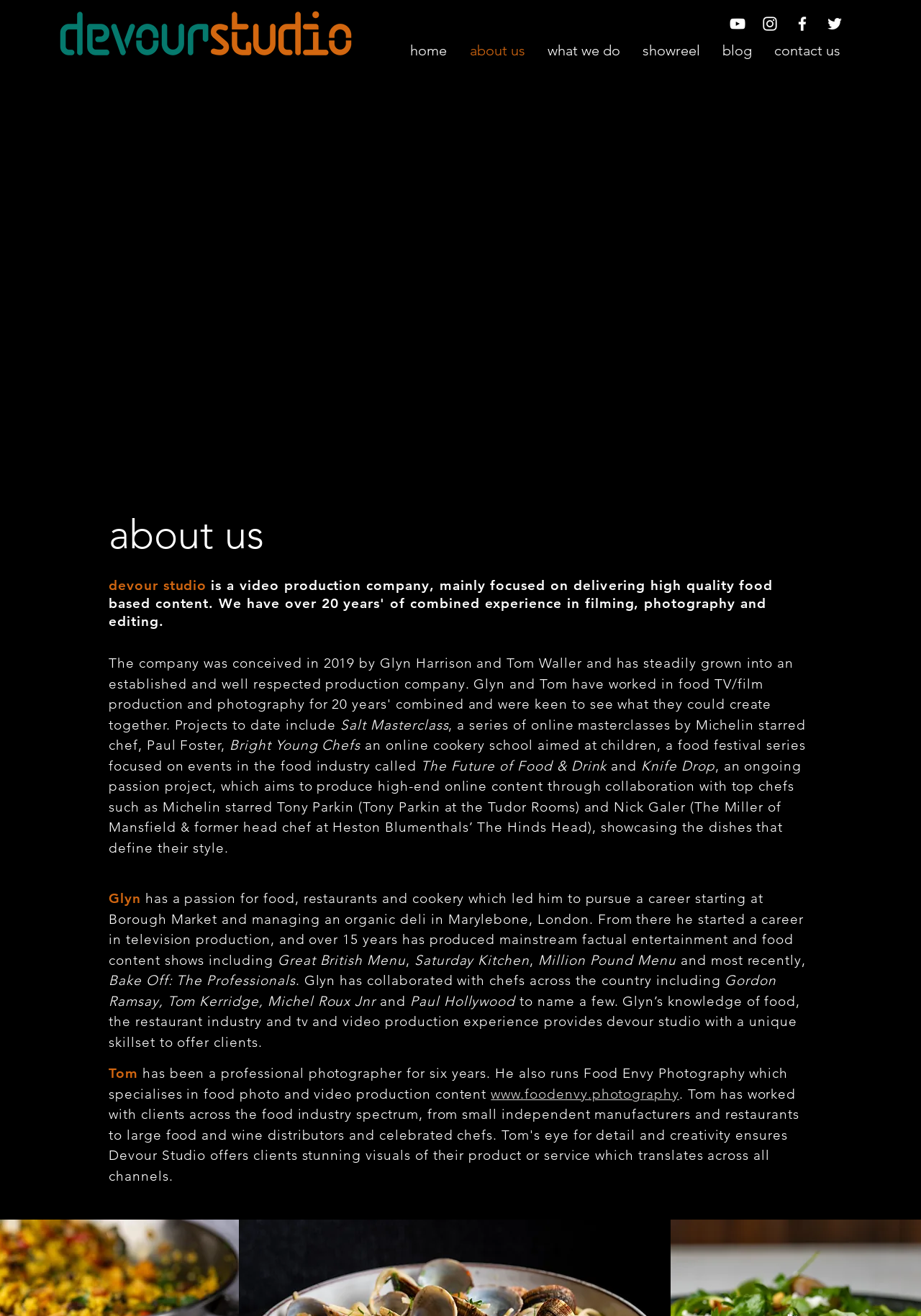Please find and report the bounding box coordinates of the element to click in order to perform the following action: "Click the 'Play video' button". The coordinates should be expressed as four float numbers between 0 and 1, in the format [left, top, right, bottom].

[0.366, 0.18, 0.634, 0.311]